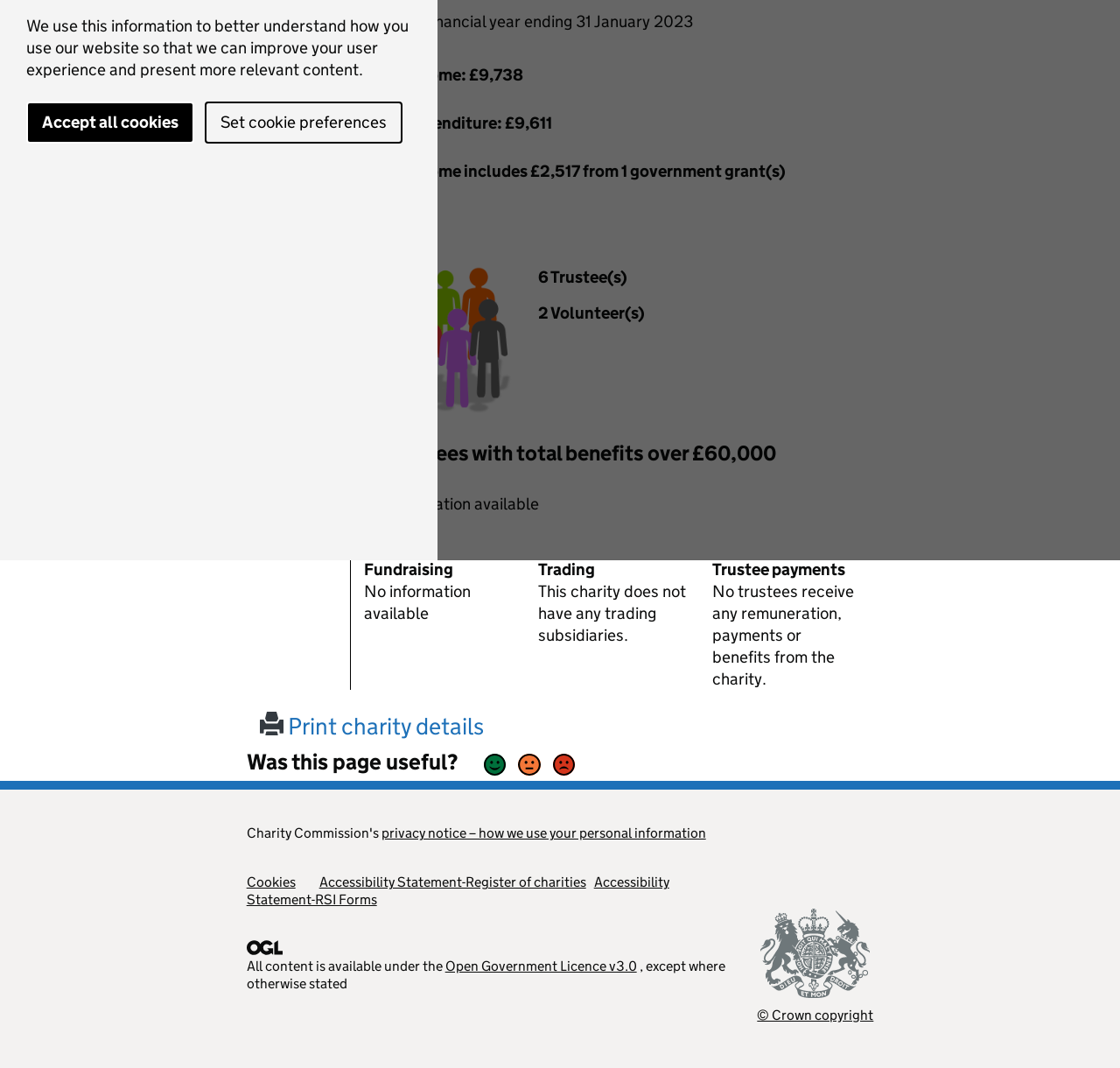Locate the UI element described by Cookies in the provided webpage screenshot. Return the bounding box coordinates in the format (top-left x, top-left y, bottom-right x, bottom-right y), ensuring all values are between 0 and 1.

[0.22, 0.818, 0.264, 0.834]